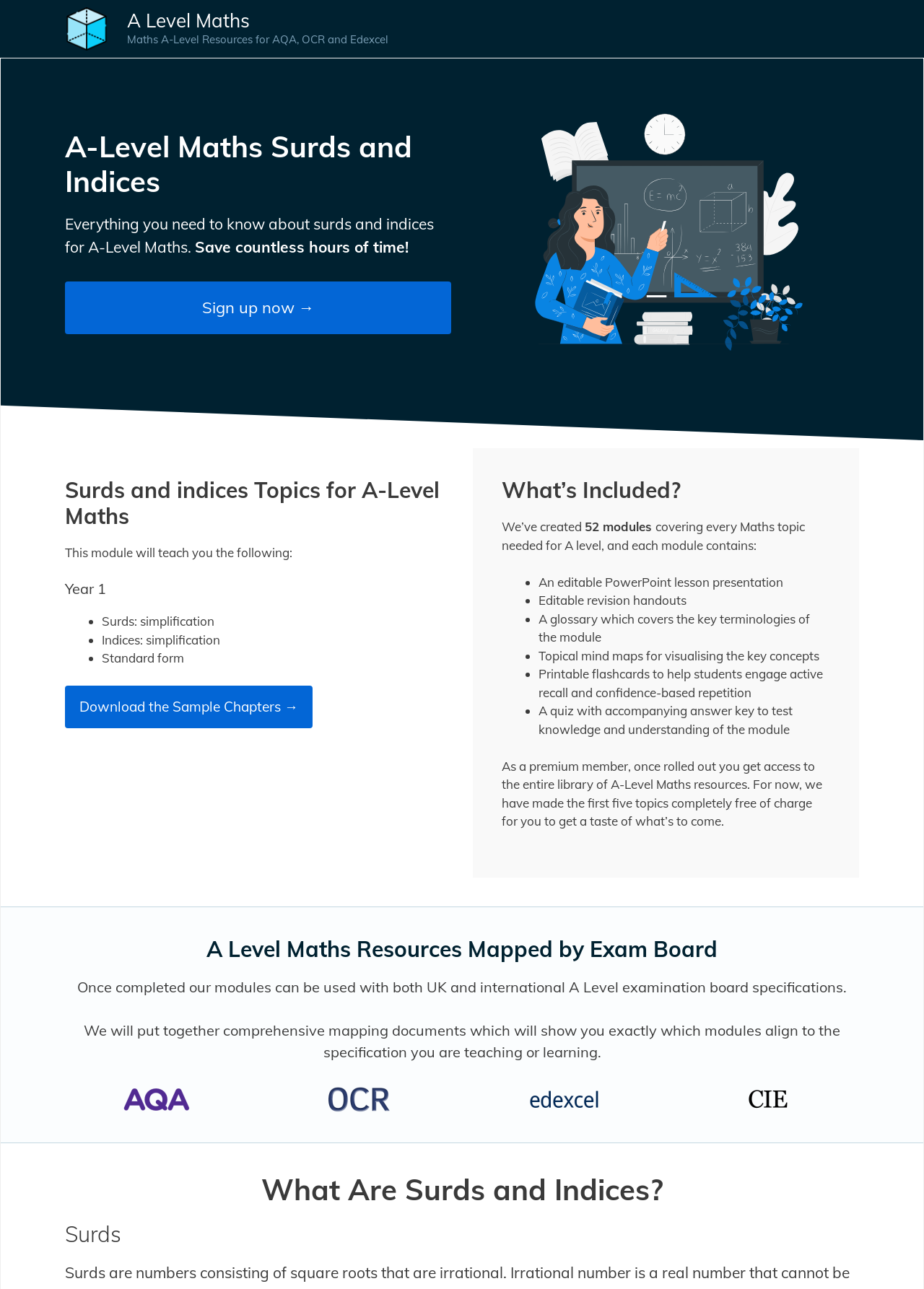What is the format of the revision handouts in each module?
Please provide a detailed and thorough answer to the question.

The revision handouts in each module are editable, which means that they can be modified and customized according to the needs of the students or teachers. This is mentioned in the section 'What’s Included?' where it lists the components of each module.